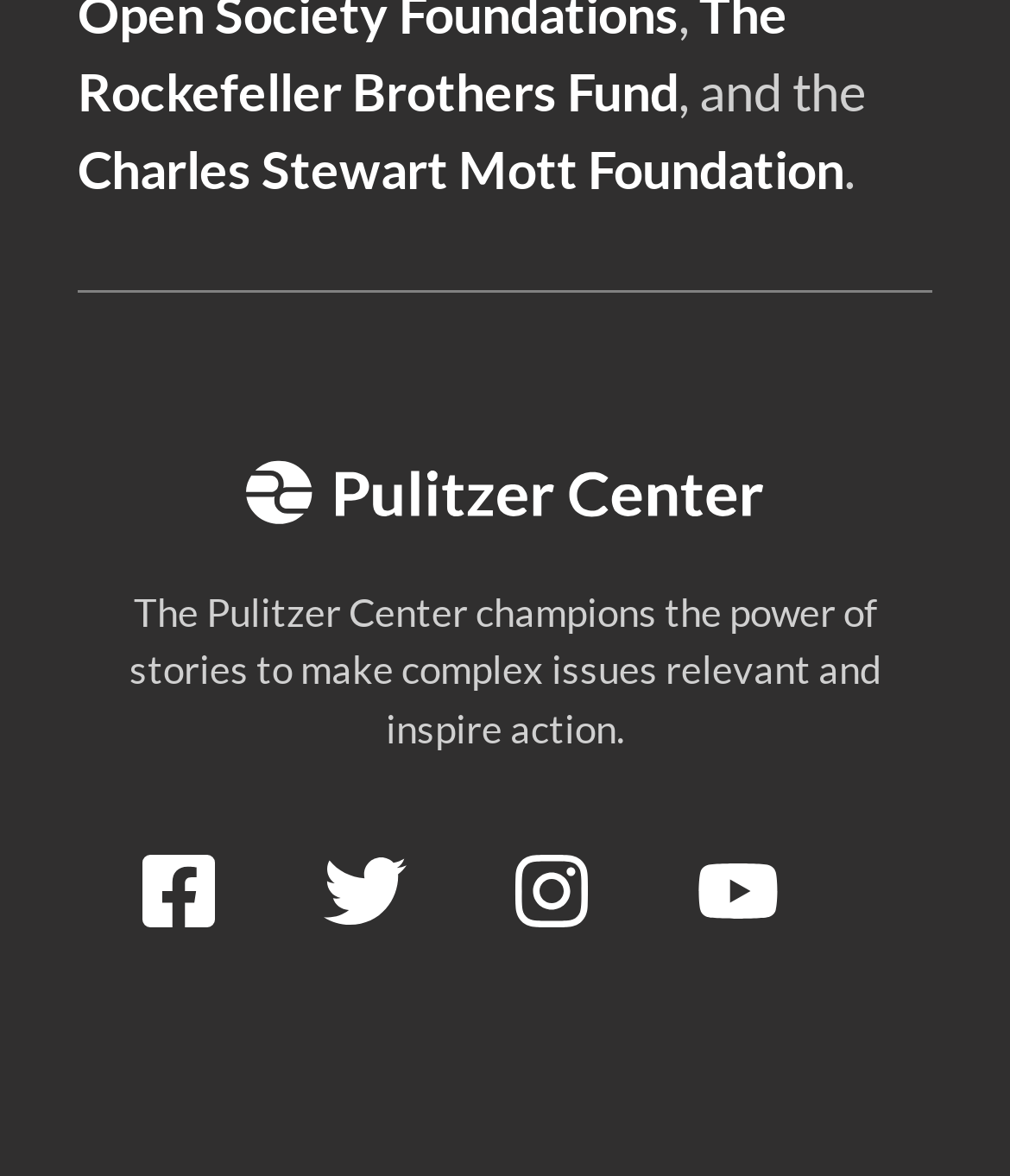Carefully examine the image and provide an in-depth answer to the question: How many SVG icons are used for social media links?

There are four SVG icons used for social media links: one for Facebook, one for Twitter, one for Instagram, and one for YouTube. Each of these icons is contained within an SVGRoot element and has a group element with a descriptive name, such as 'facebook-square' or 'twitter'.